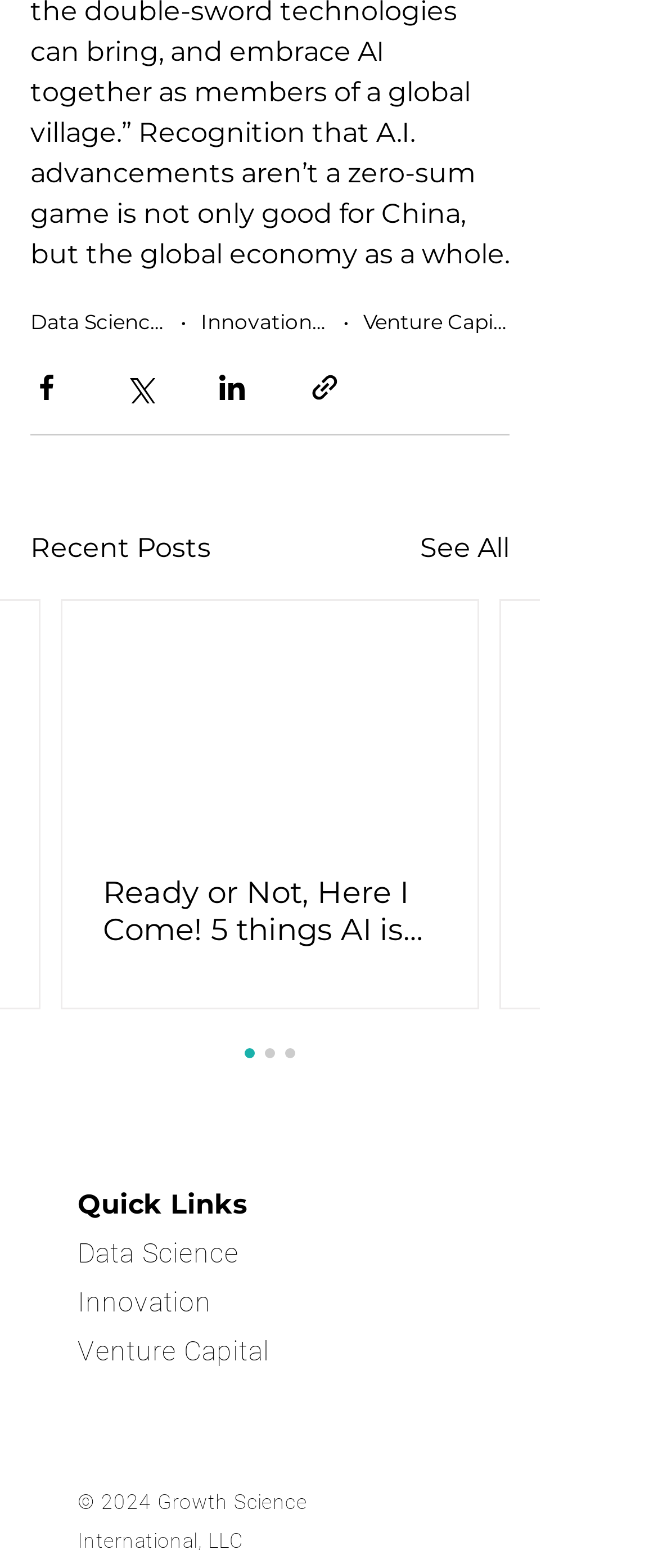Provide a short answer using a single word or phrase for the following question: 
What is the name of the company?

Growth Science International, LLC